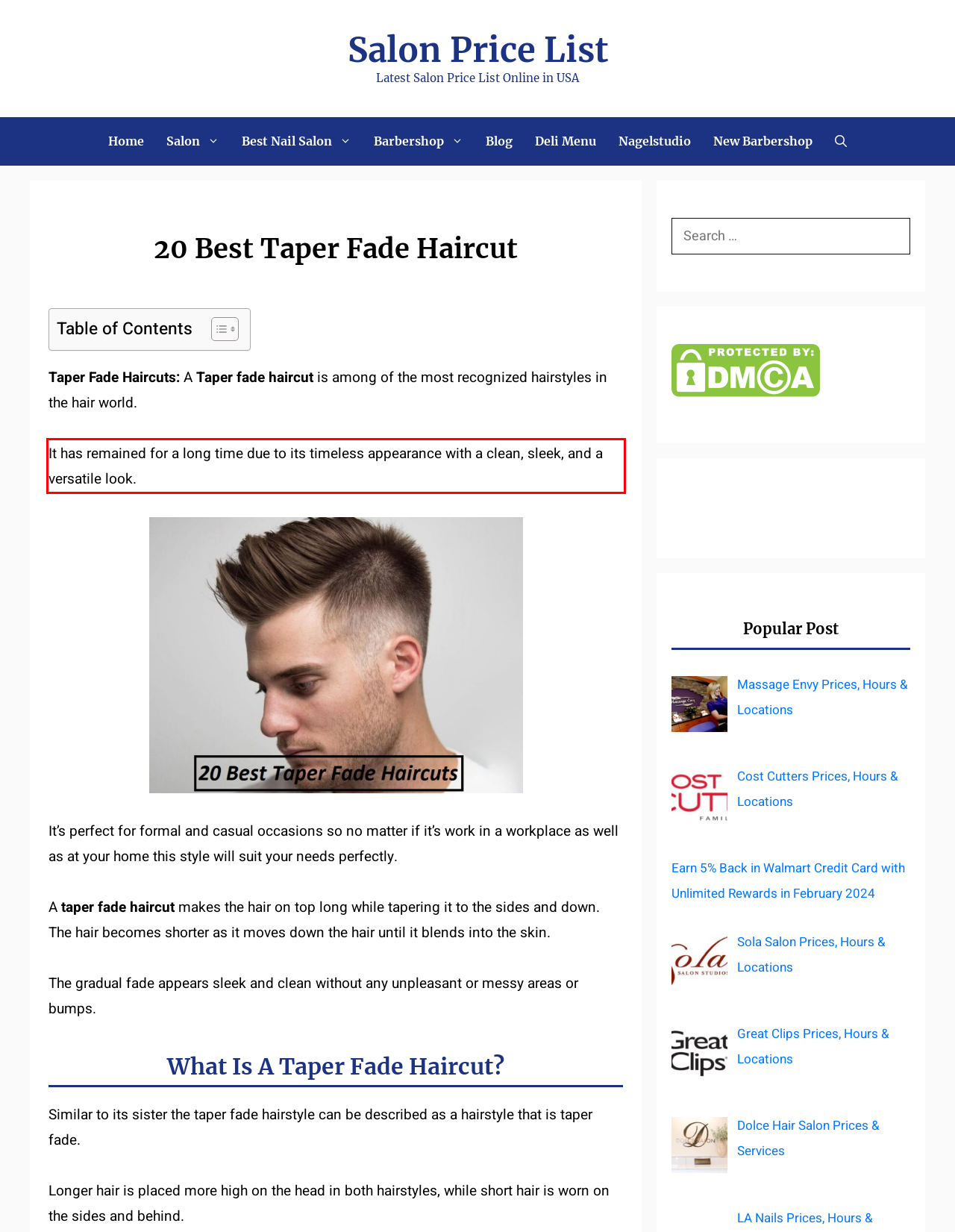With the provided screenshot of a webpage, locate the red bounding box and perform OCR to extract the text content inside it.

It has remained for a long time due to its timeless appearance with a clean, sleek, and a versatile look.